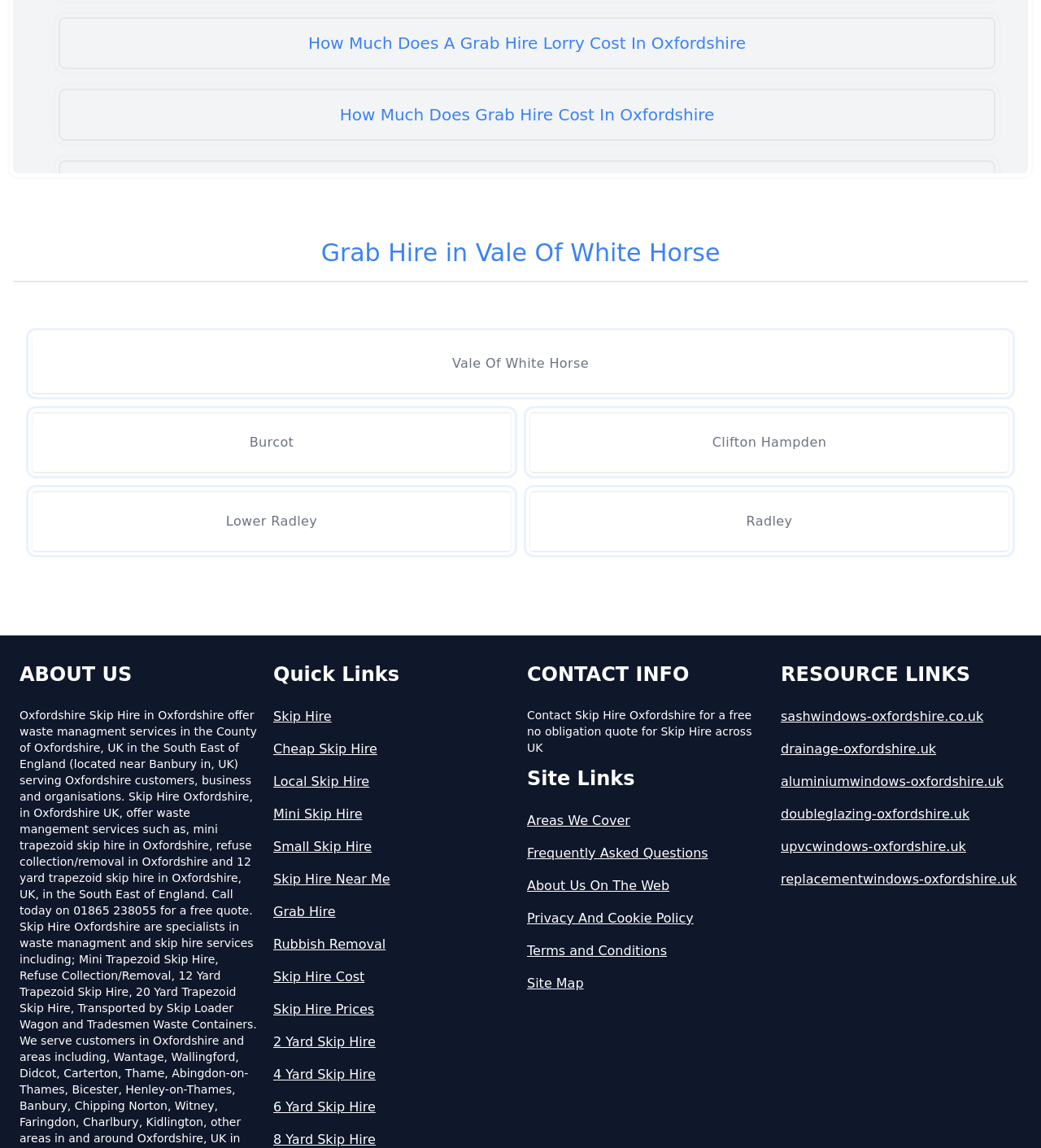What is the purpose of the 'Quick Links' section?
Refer to the screenshot and answer in one word or phrase.

To provide shortcuts to related services